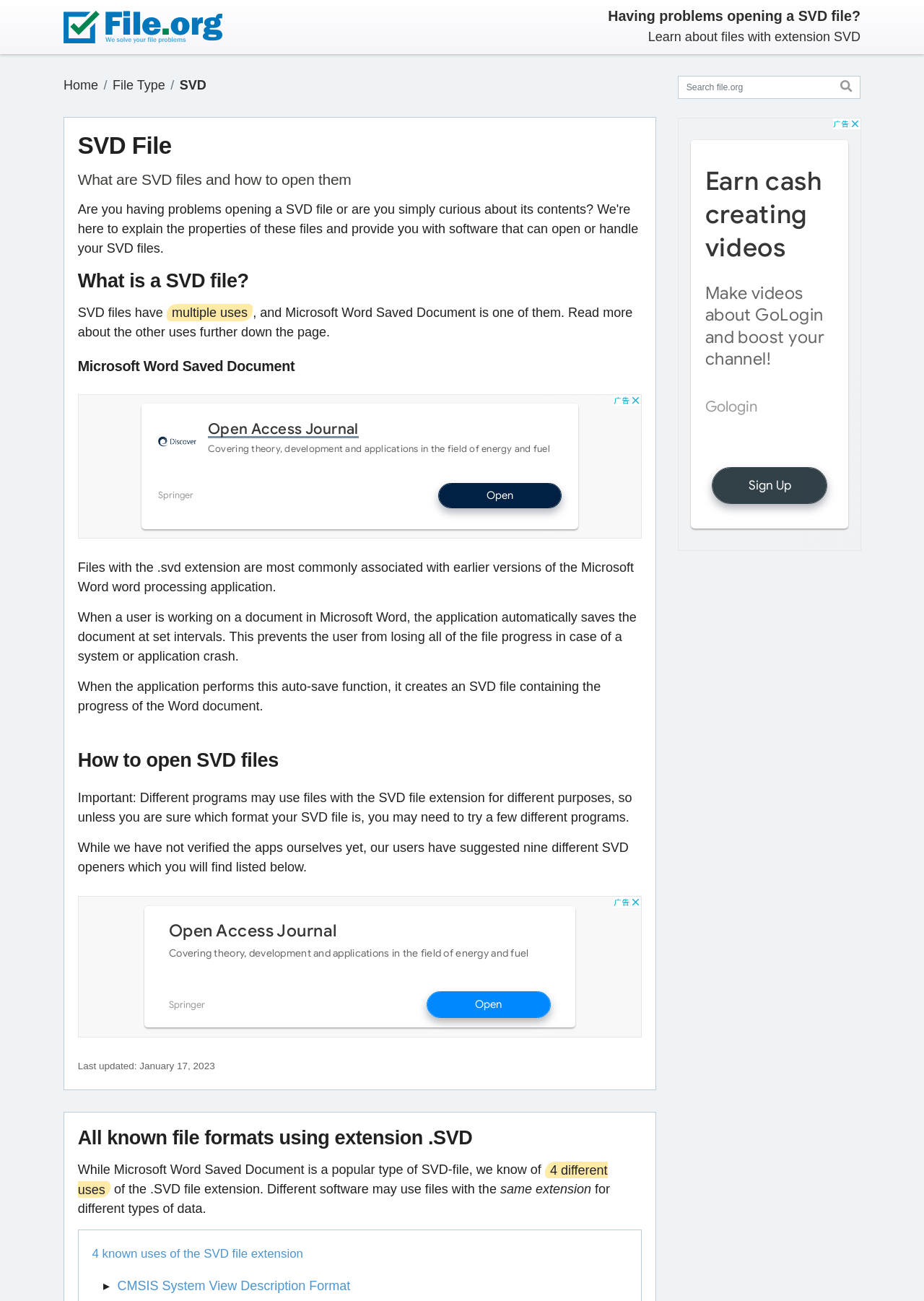Using the description "SVD", predict the bounding box of the relevant HTML element.

[0.194, 0.058, 0.223, 0.073]